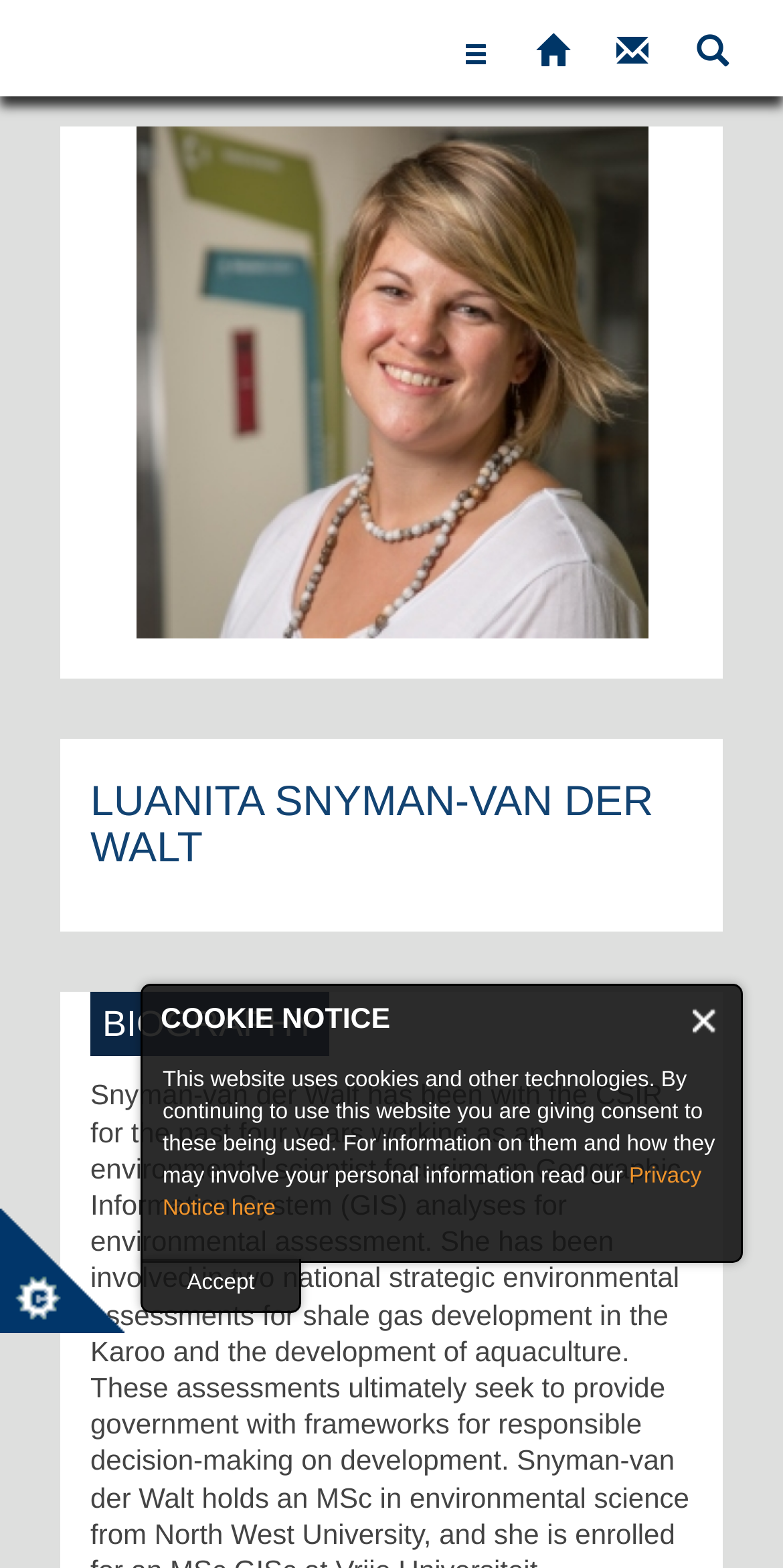Please find the bounding box coordinates in the format (top-left x, top-left y, bottom-right x, bottom-right y) for the given element description. Ensure the coordinates are floating point numbers between 0 and 1. Description: Menu

[0.562, 0.01, 0.654, 0.061]